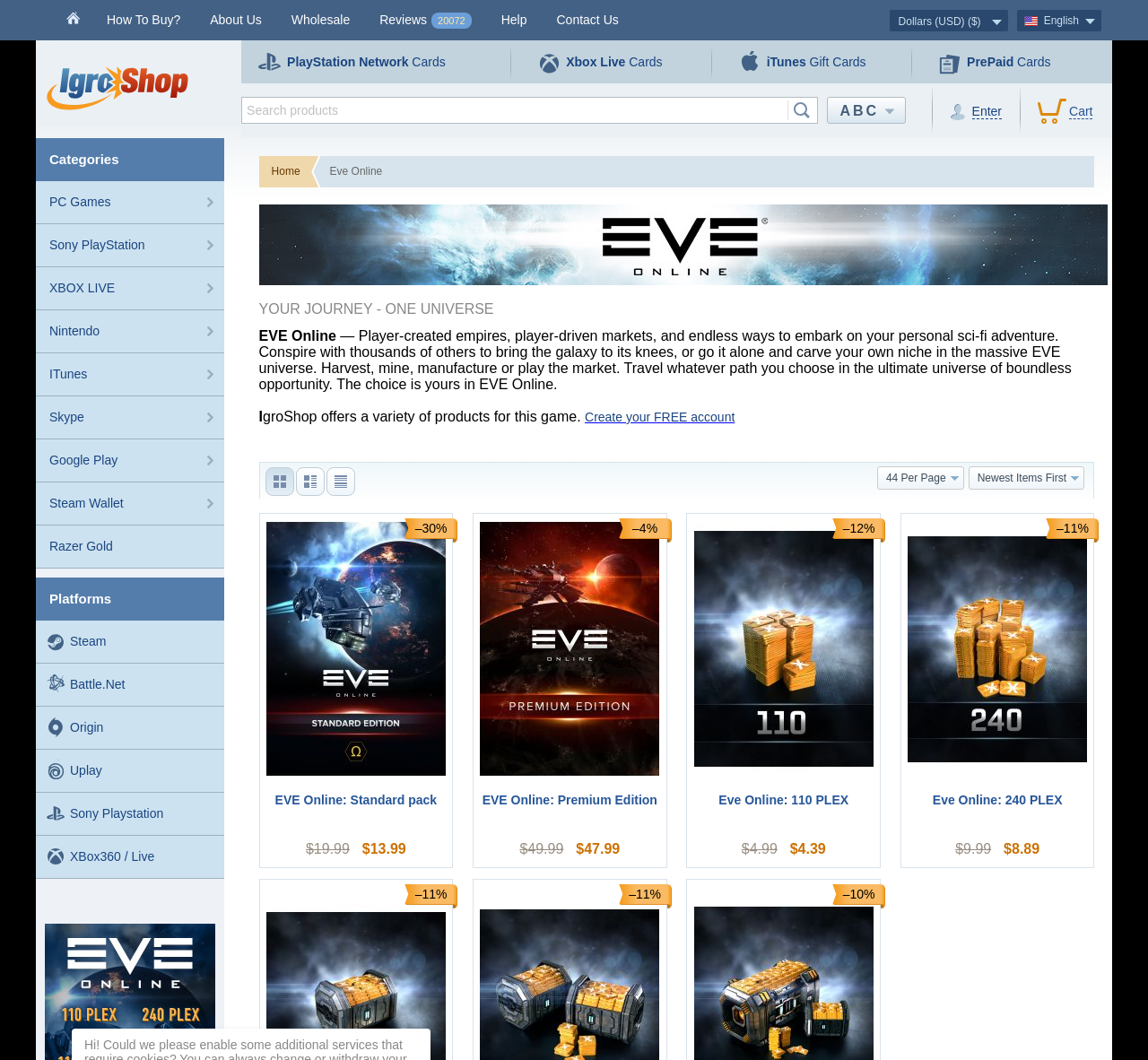Answer the following inquiry with a single word or phrase:
What is the price of the 'EVE Online: Standard pack'?

$13.99